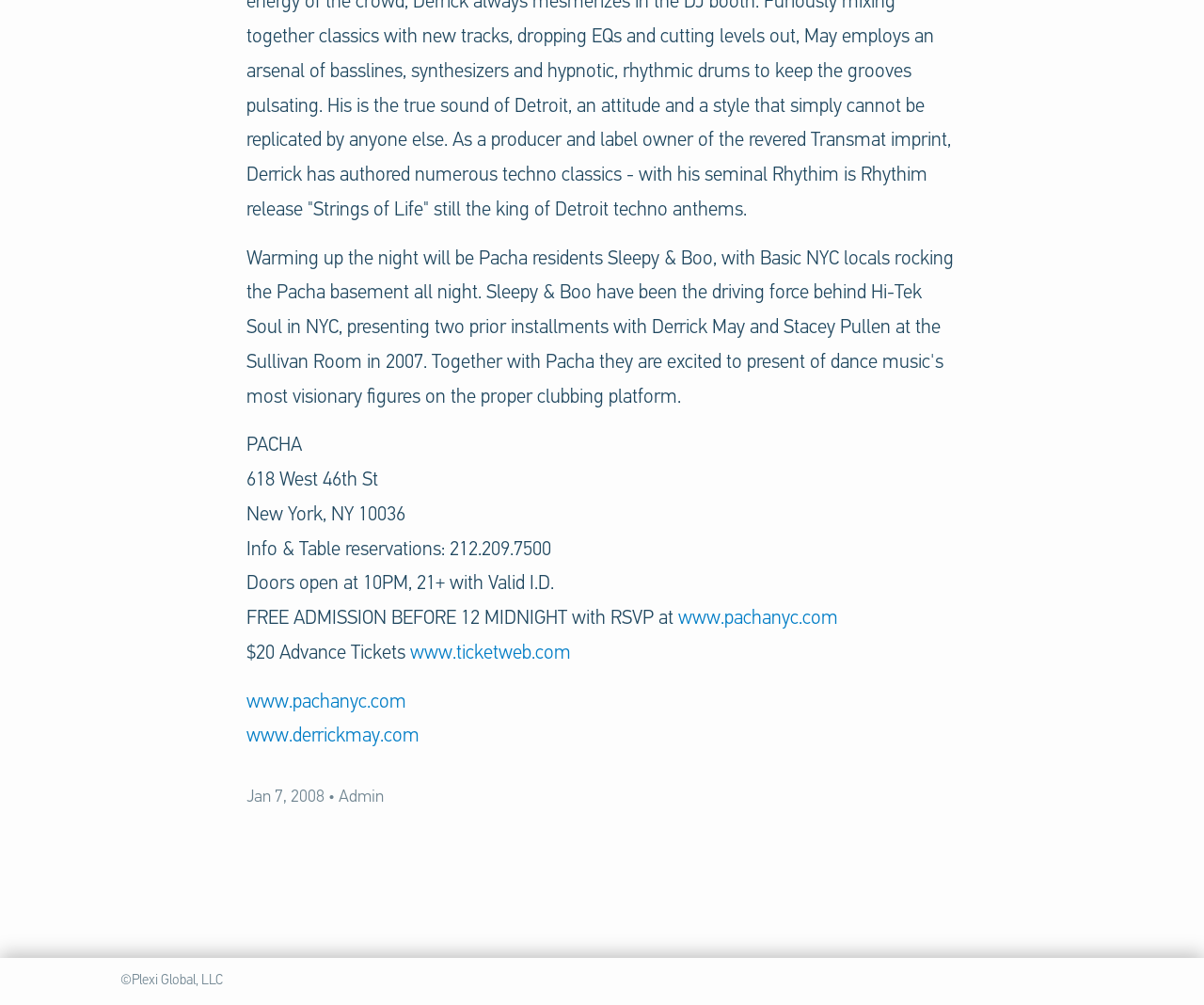Answer succinctly with a single word or phrase:
What is the address of PACHA?

618 West 46th St, New York, NY 10036